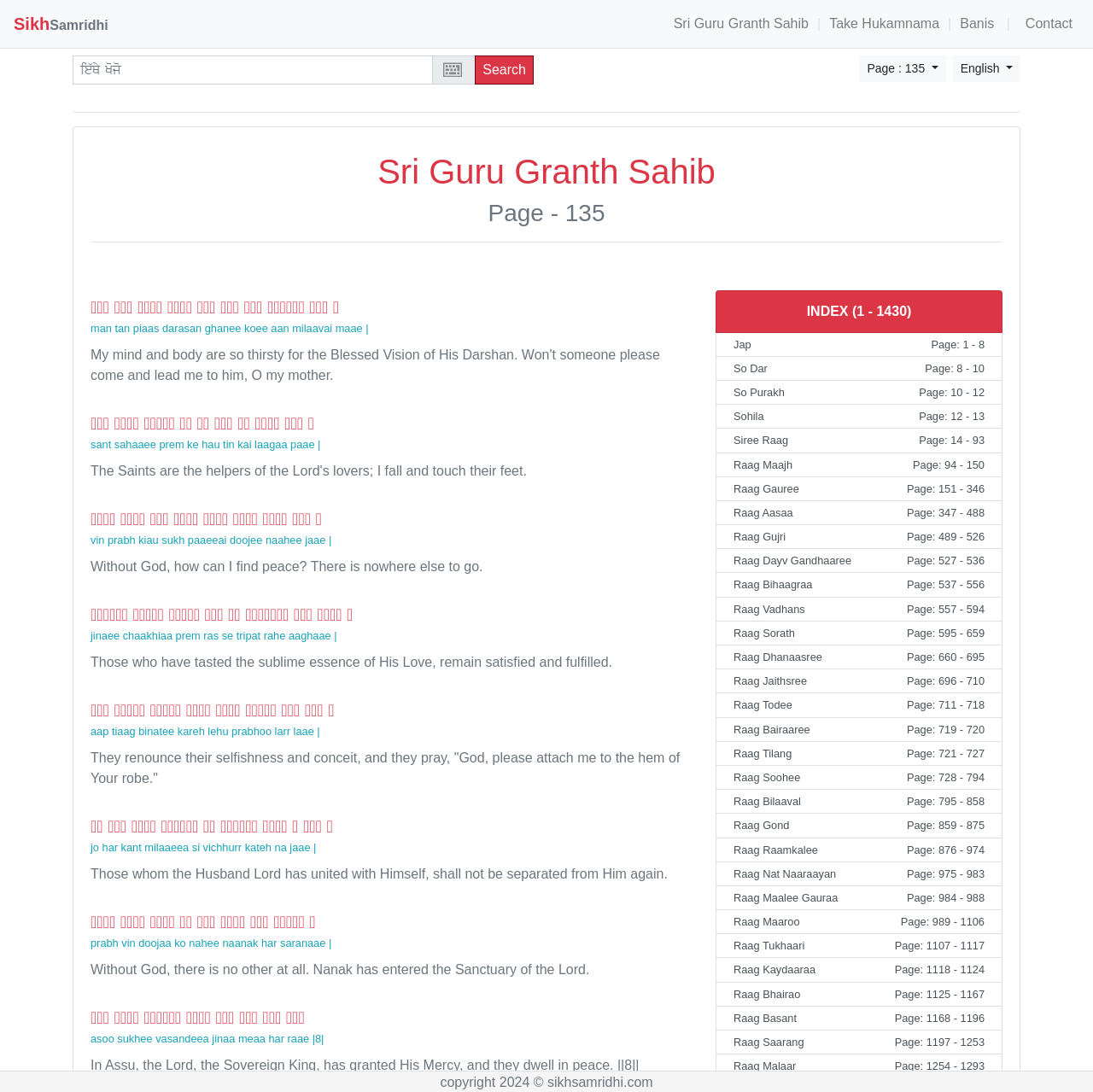Please specify the bounding box coordinates of the clickable region to carry out the following instruction: "Switch to English". The coordinates should be four float numbers between 0 and 1, in the format [left, top, right, bottom].

[0.872, 0.051, 0.934, 0.075]